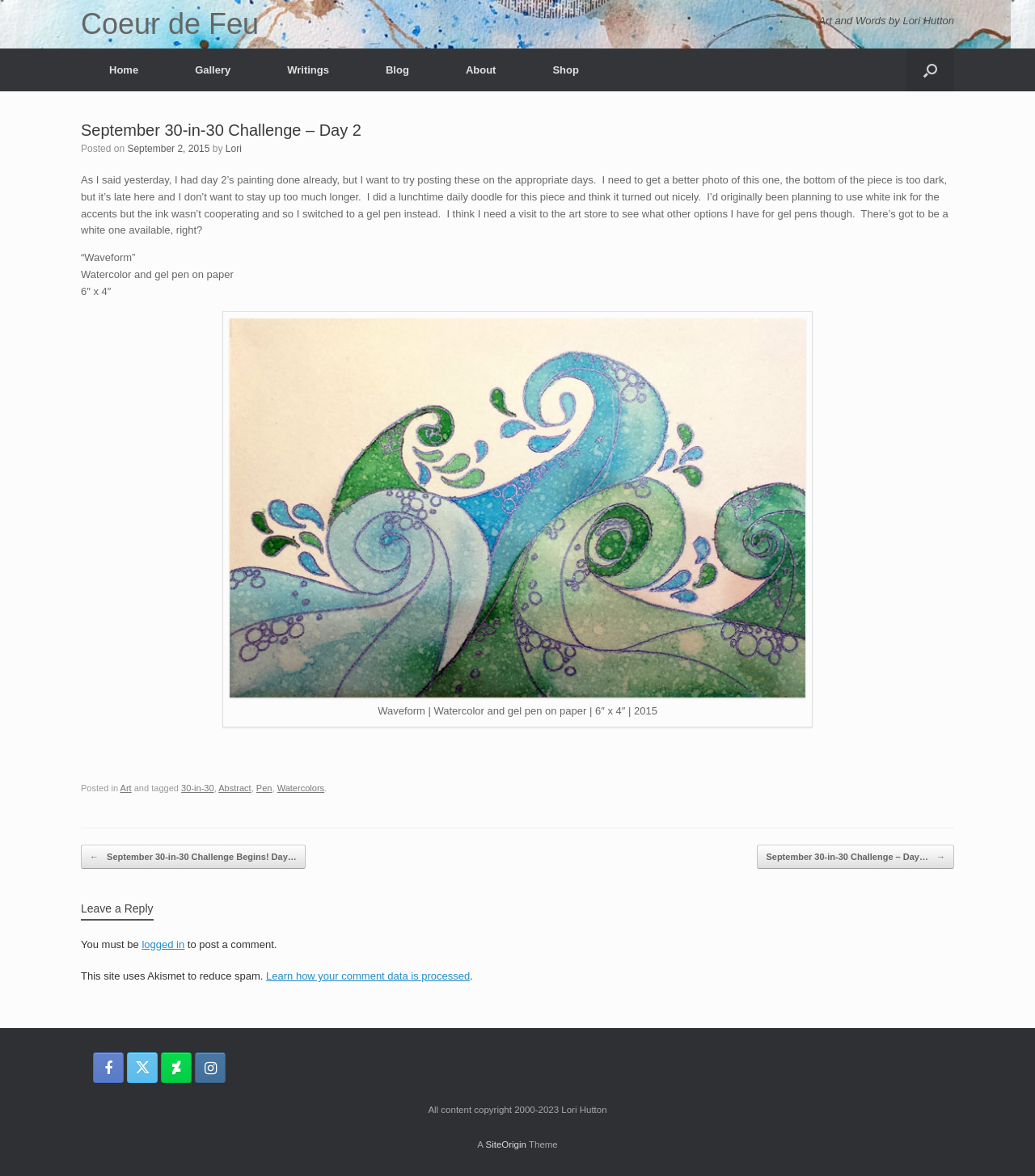Please specify the bounding box coordinates of the clickable section necessary to execute the following command: "Click on the 'Home' link".

[0.078, 0.041, 0.161, 0.078]